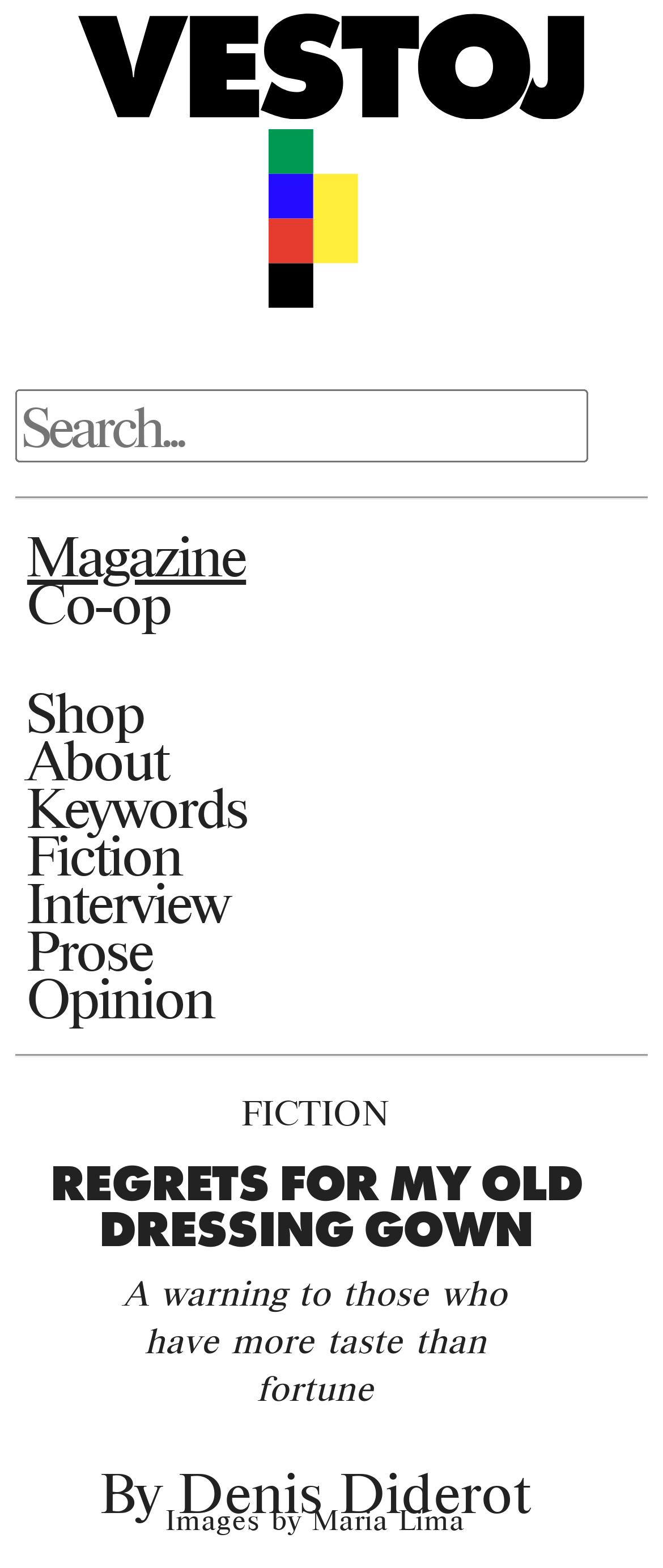Determine the bounding box coordinates of the clickable element to complete this instruction: "Read REGRETS FOR MY OLD DRESSING GOWN article". Provide the coordinates in the format of four float numbers between 0 and 1, [left, top, right, bottom].

[0.025, 0.741, 0.927, 0.799]